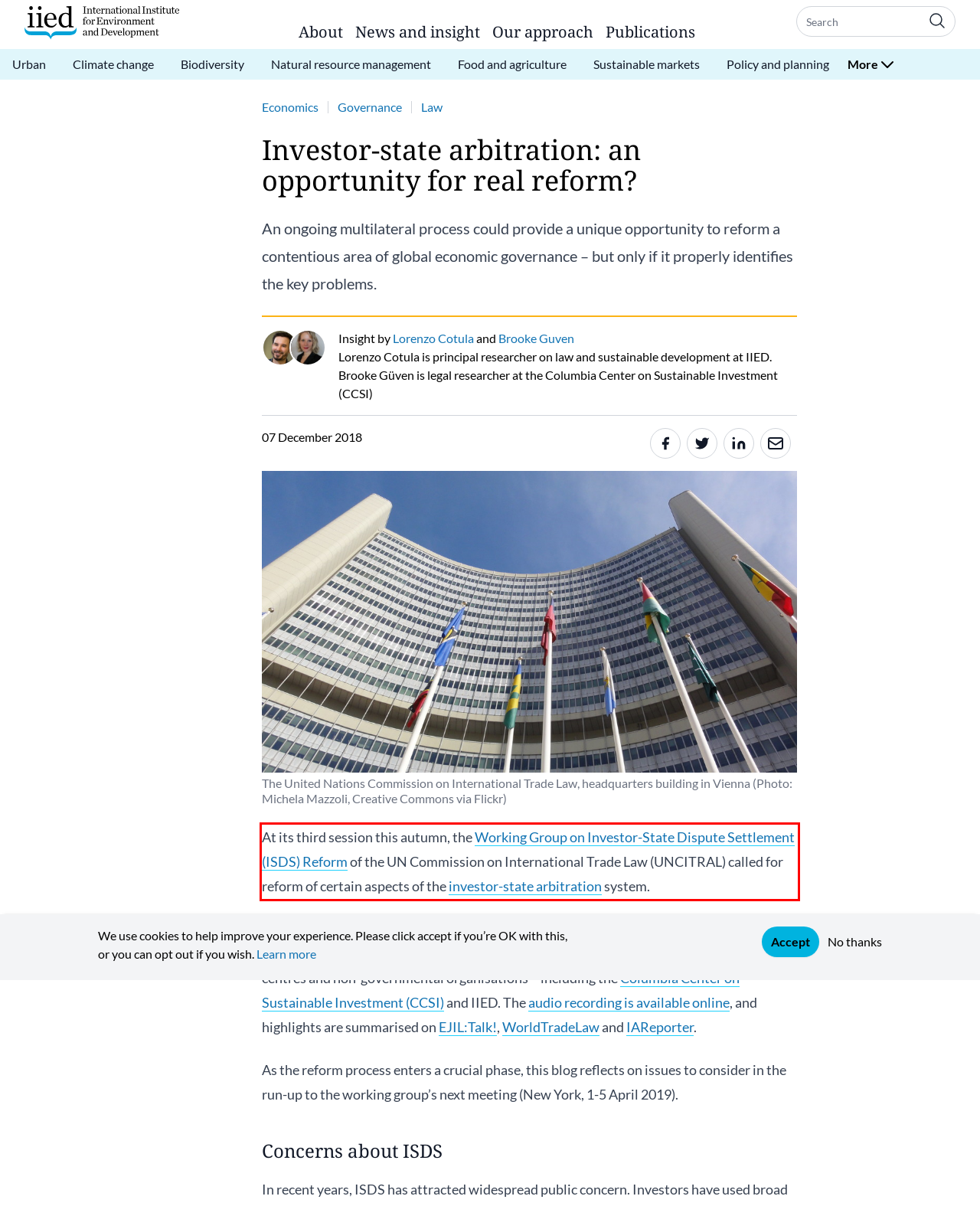Analyze the webpage screenshot and use OCR to recognize the text content in the red bounding box.

At its third session this autumn, the Working Group on Investor-State Dispute Settlement (ISDS) Reform of the UN Commission on International Trade Law (UNCITRAL) called for reform of certain aspects of the investor-state arbitration system.